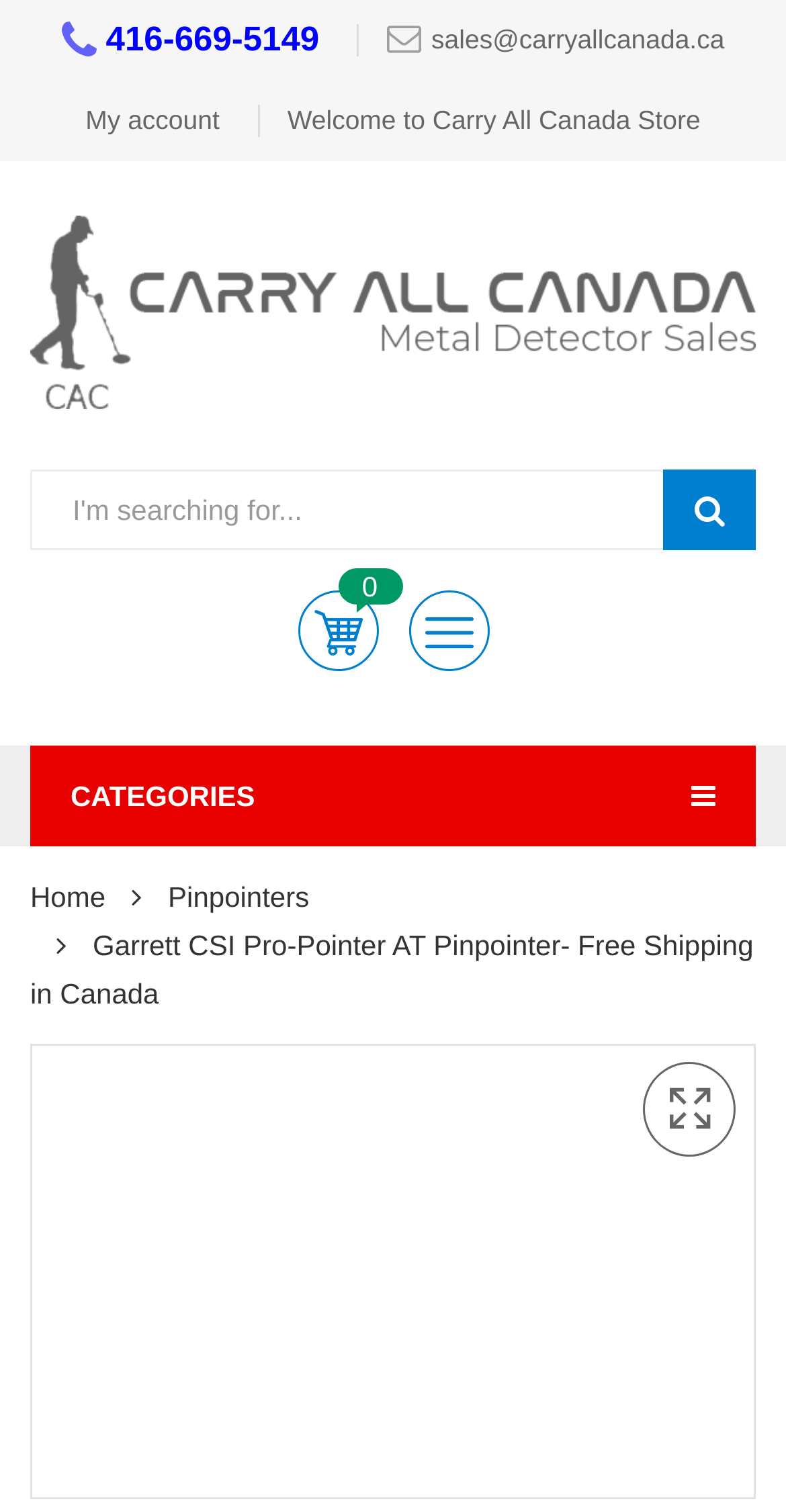Use a single word or phrase to respond to the question:
How many navigation links are there in the top menu?

3